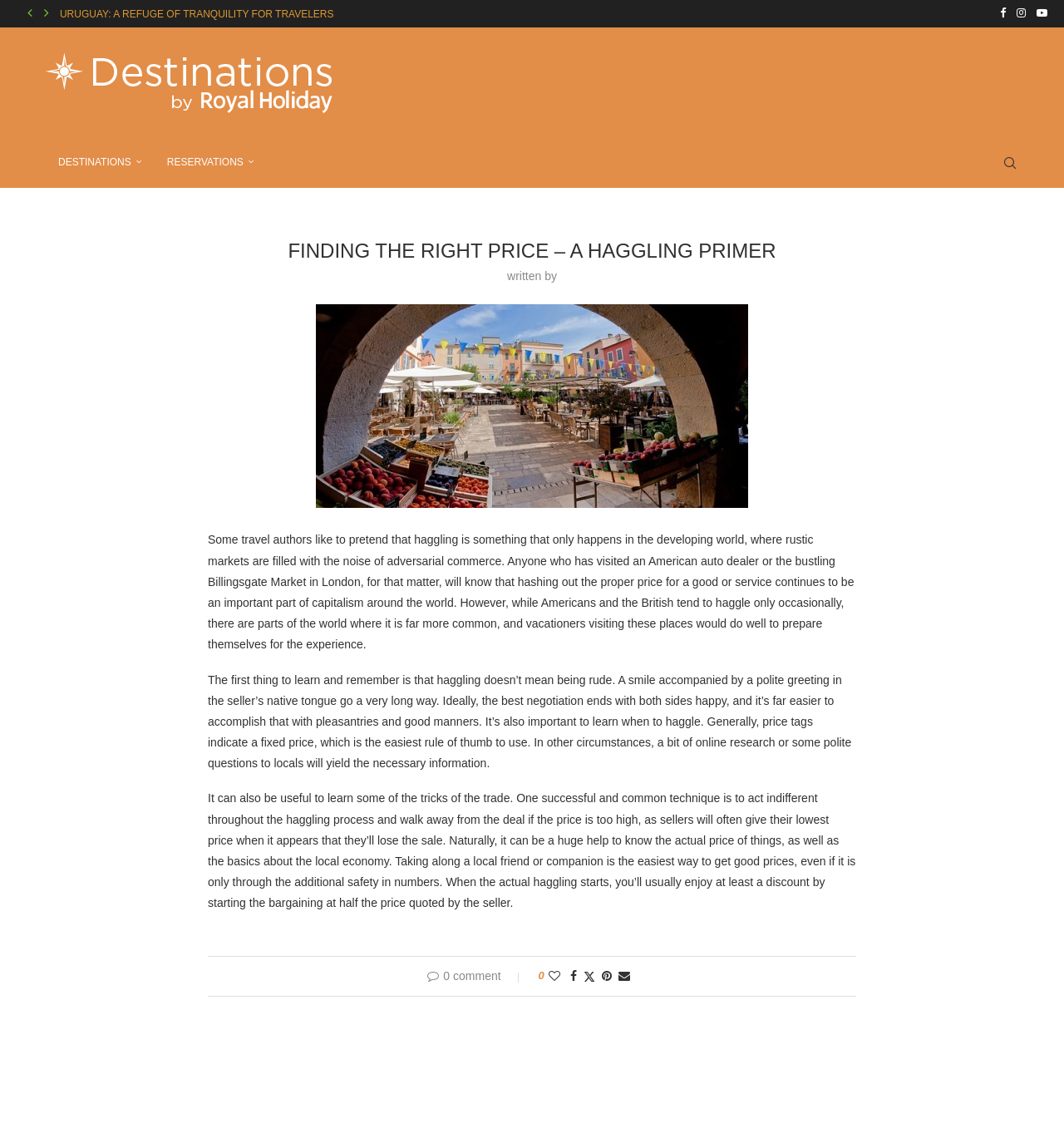Determine the bounding box coordinates of the clickable element necessary to fulfill the instruction: "Search for something". Provide the coordinates as four float numbers within the 0 to 1 range, i.e., [left, top, right, bottom].

[0.941, 0.123, 0.957, 0.165]